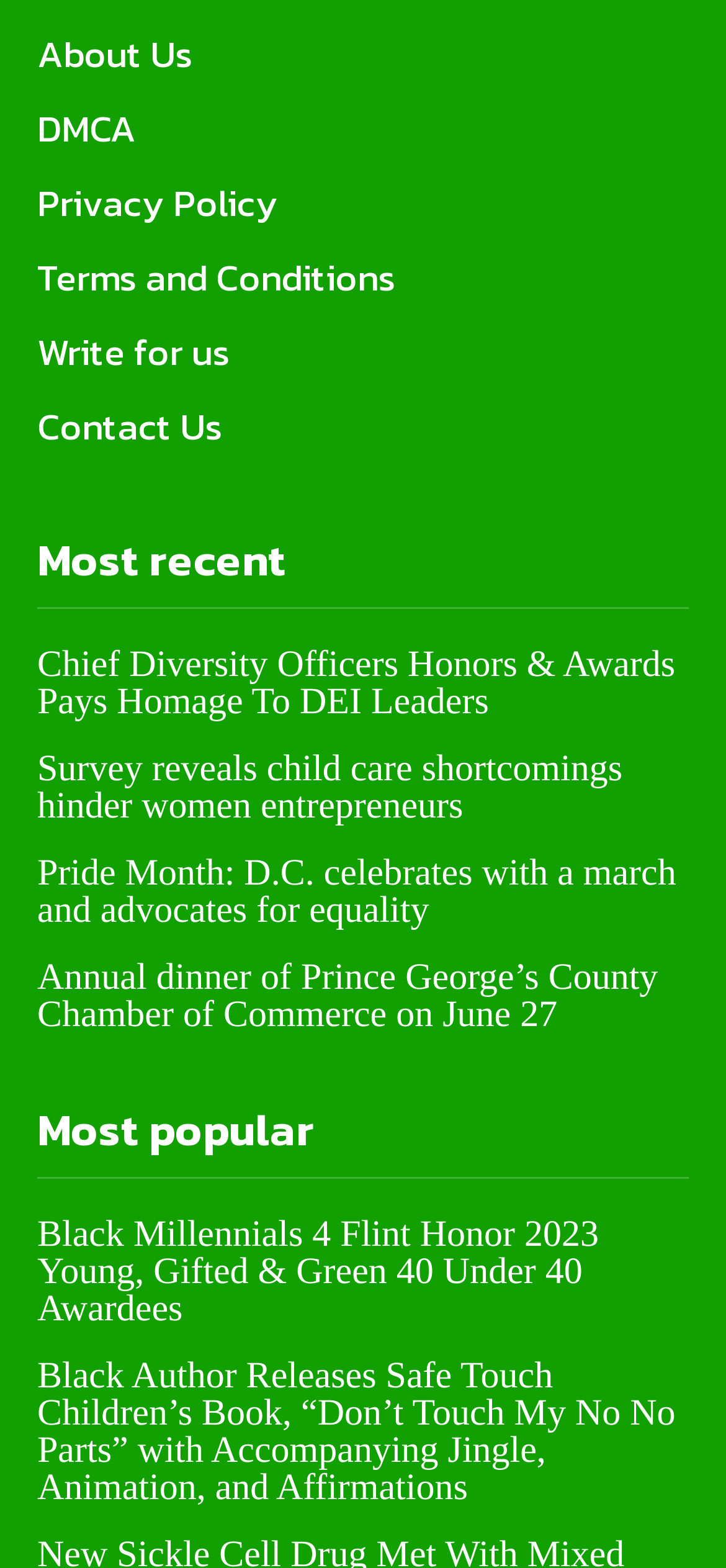Carefully observe the image and respond to the question with a detailed answer:
What is the main topic of this webpage?

Based on the headings and links on the webpage, it appears to be a news website, featuring various articles and stories on different topics.